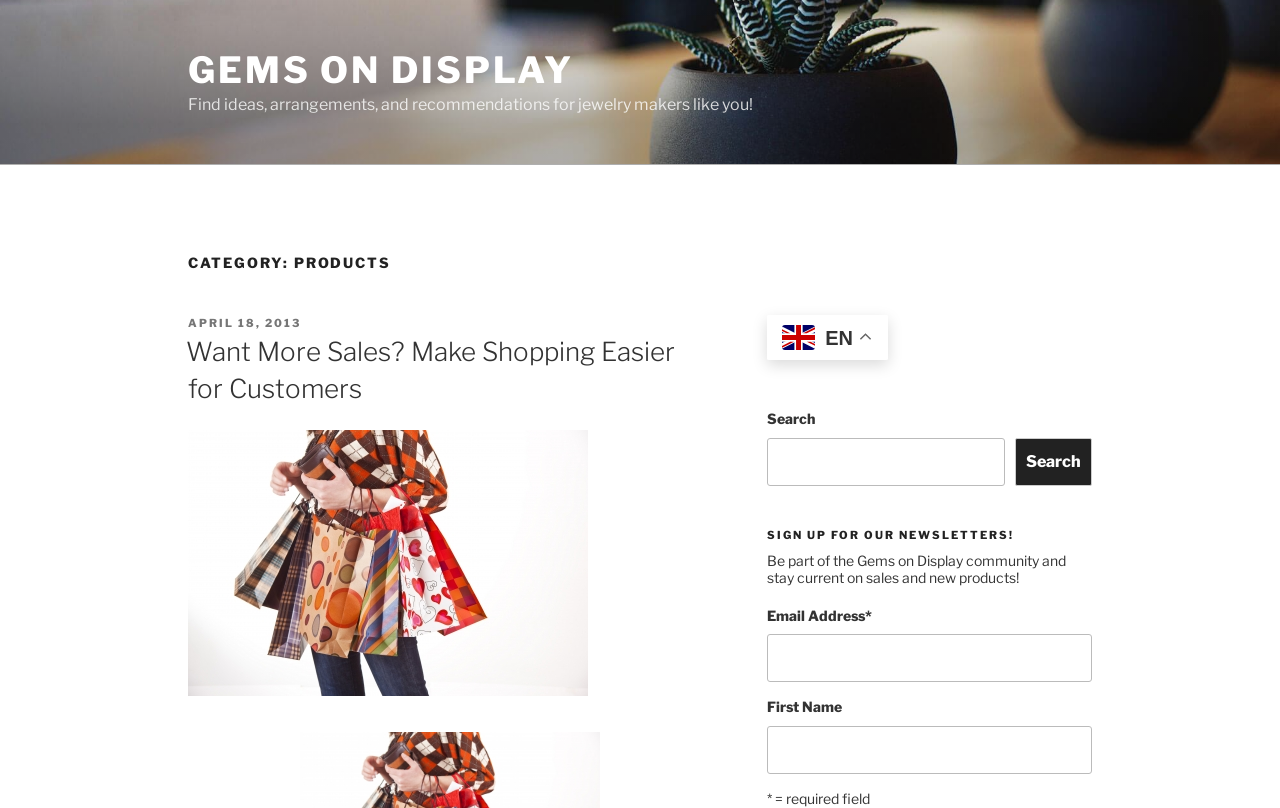Identify the bounding box coordinates for the UI element described as: "Gems on Display".

[0.147, 0.059, 0.449, 0.114]